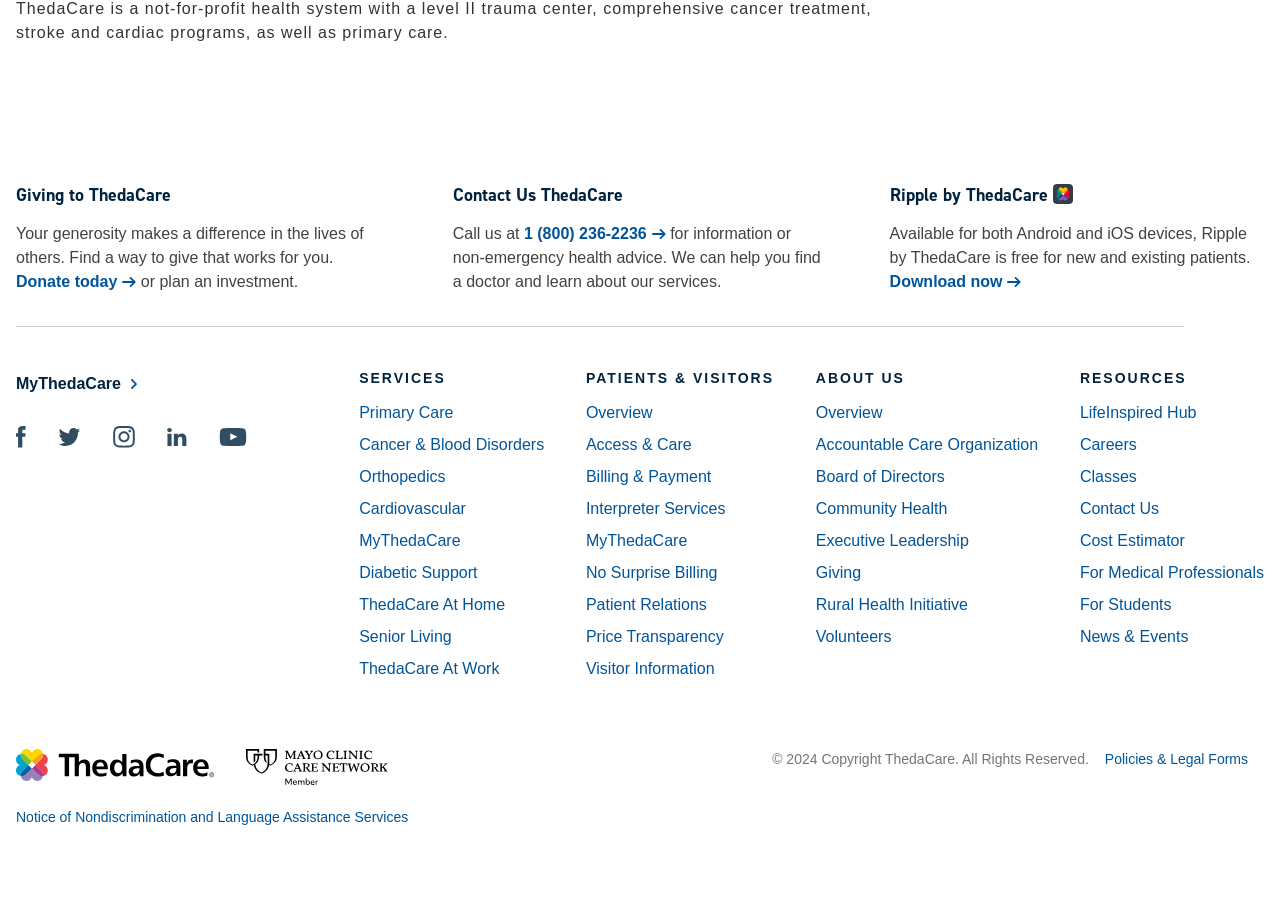Locate the bounding box coordinates of the clickable part needed for the task: "Donate today".

[0.012, 0.301, 0.107, 0.319]